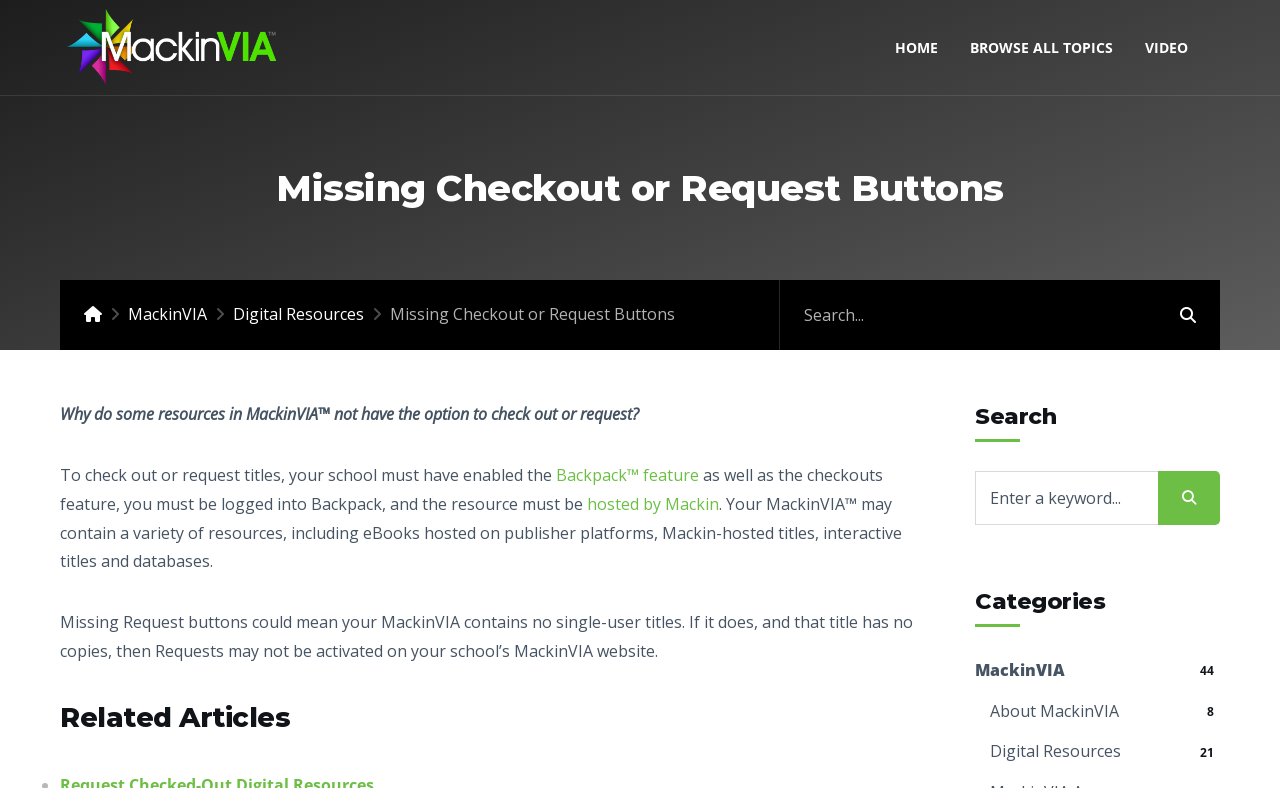Based on the image, give a detailed response to the question: How many articles are related to the topic of MackinVIA?

The webpage has a section titled 'Related Articles' which lists categories and the number of articles related to each category. The category 'MackinVIA' has 44 related articles.